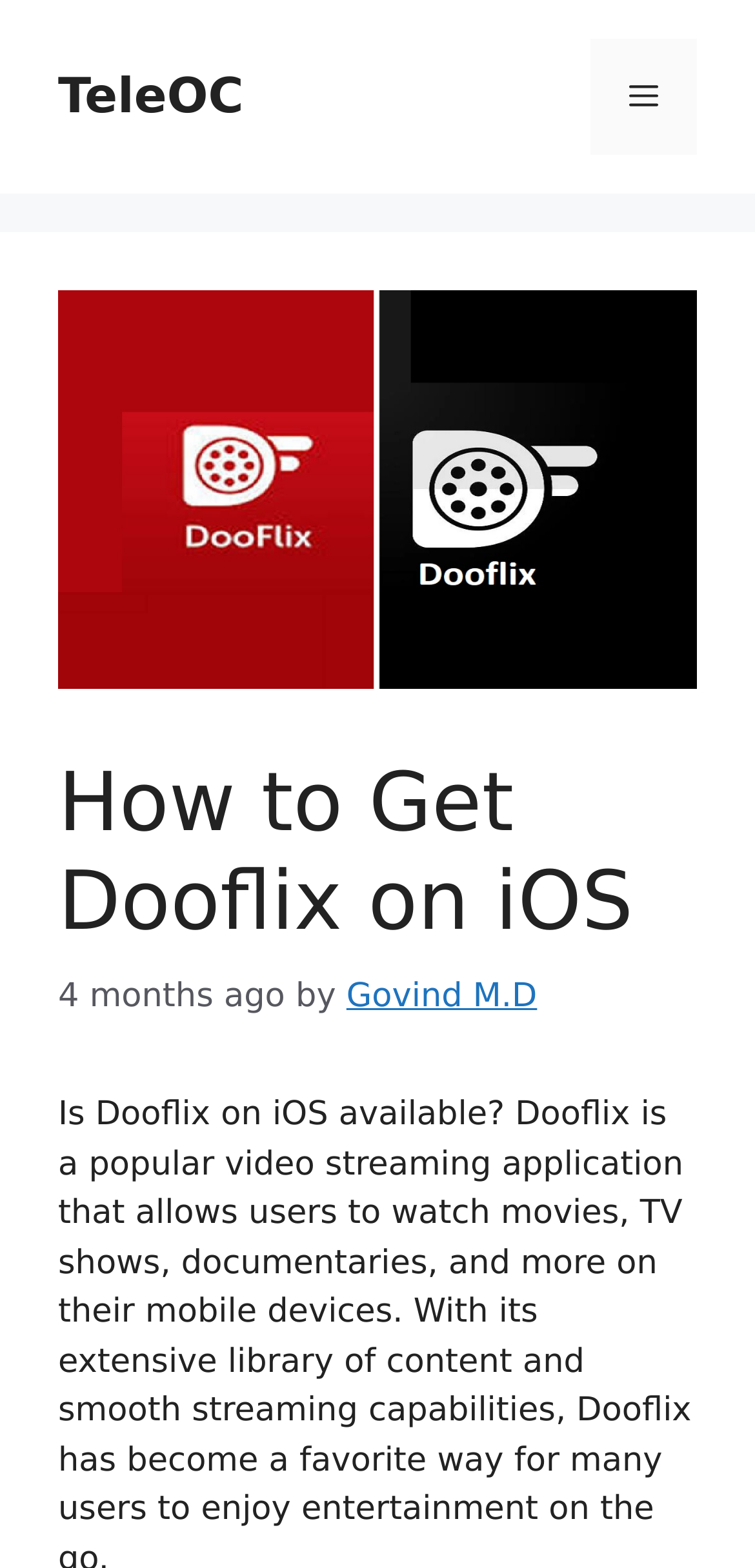Analyze the image and answer the question with as much detail as possible: 
What is the name of the website?

The name of the website can be found in the banner at the top of the webpage, which says 'Site' and has a link to 'TeleOC'.